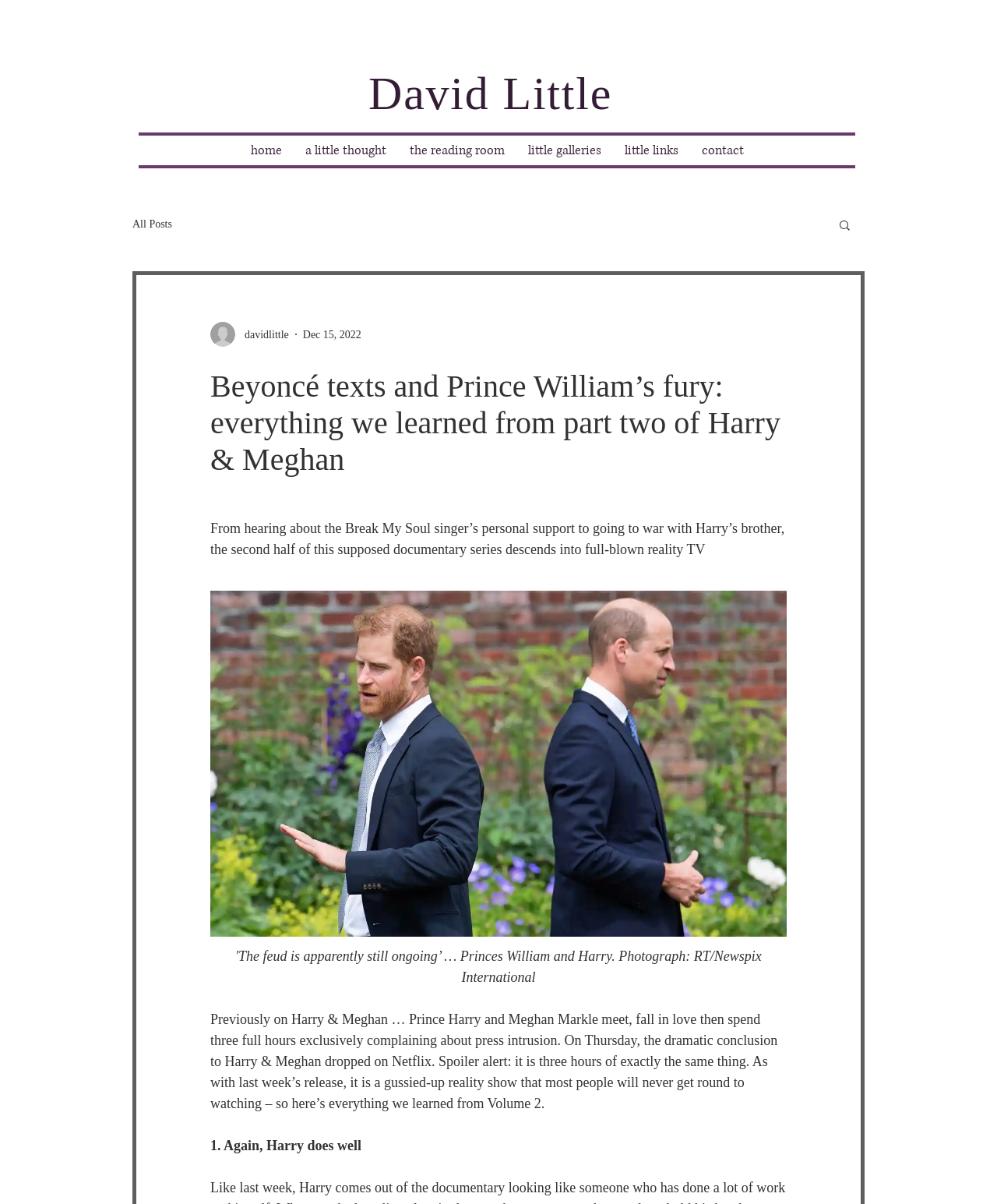Find the bounding box coordinates of the area that needs to be clicked in order to achieve the following instruction: "view writer's picture". The coordinates should be specified as four float numbers between 0 and 1, i.e., [left, top, right, bottom].

[0.211, 0.267, 0.29, 0.288]